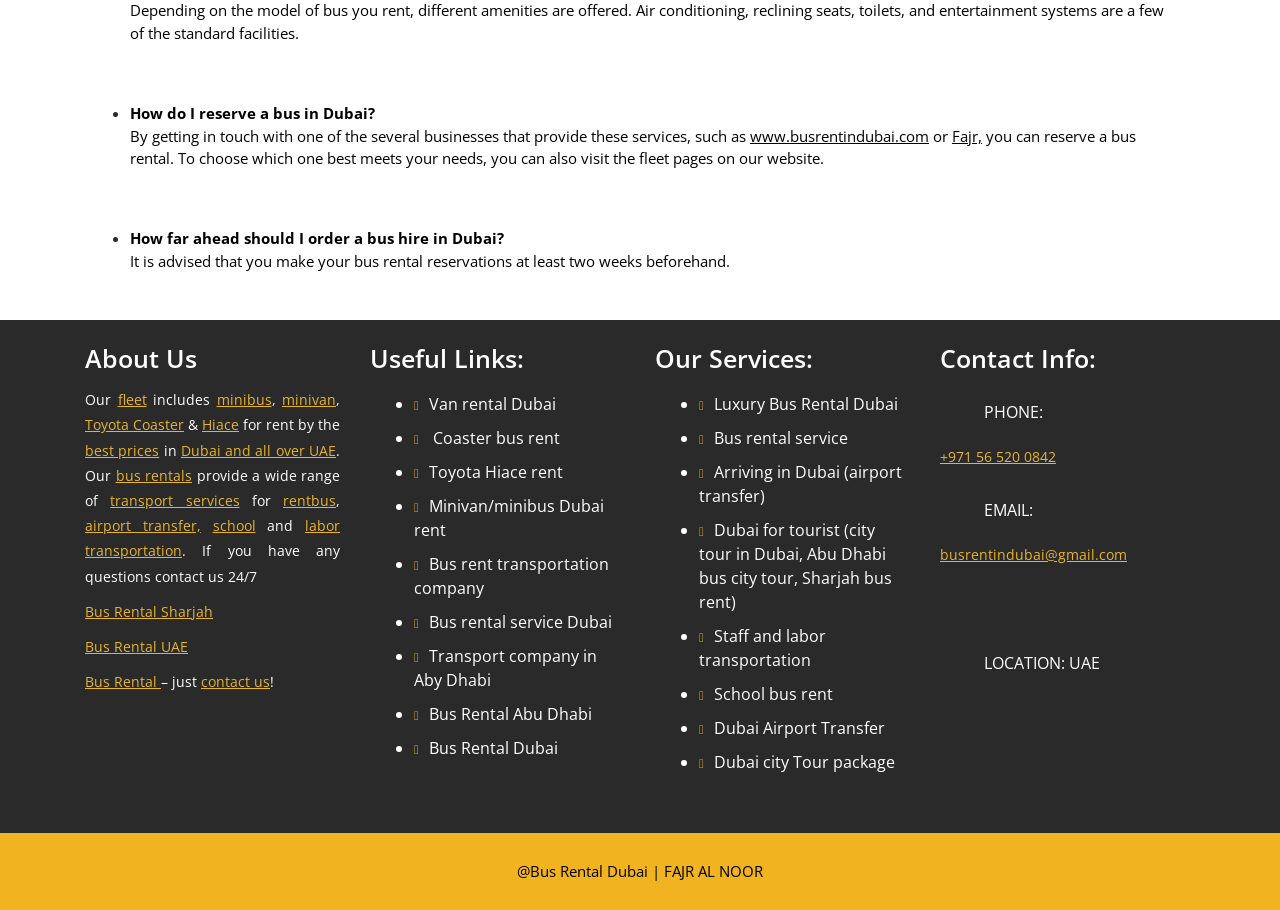Find the bounding box coordinates for the element described here: "Sharjah bus rent".

[0.546, 0.623, 0.697, 0.674]